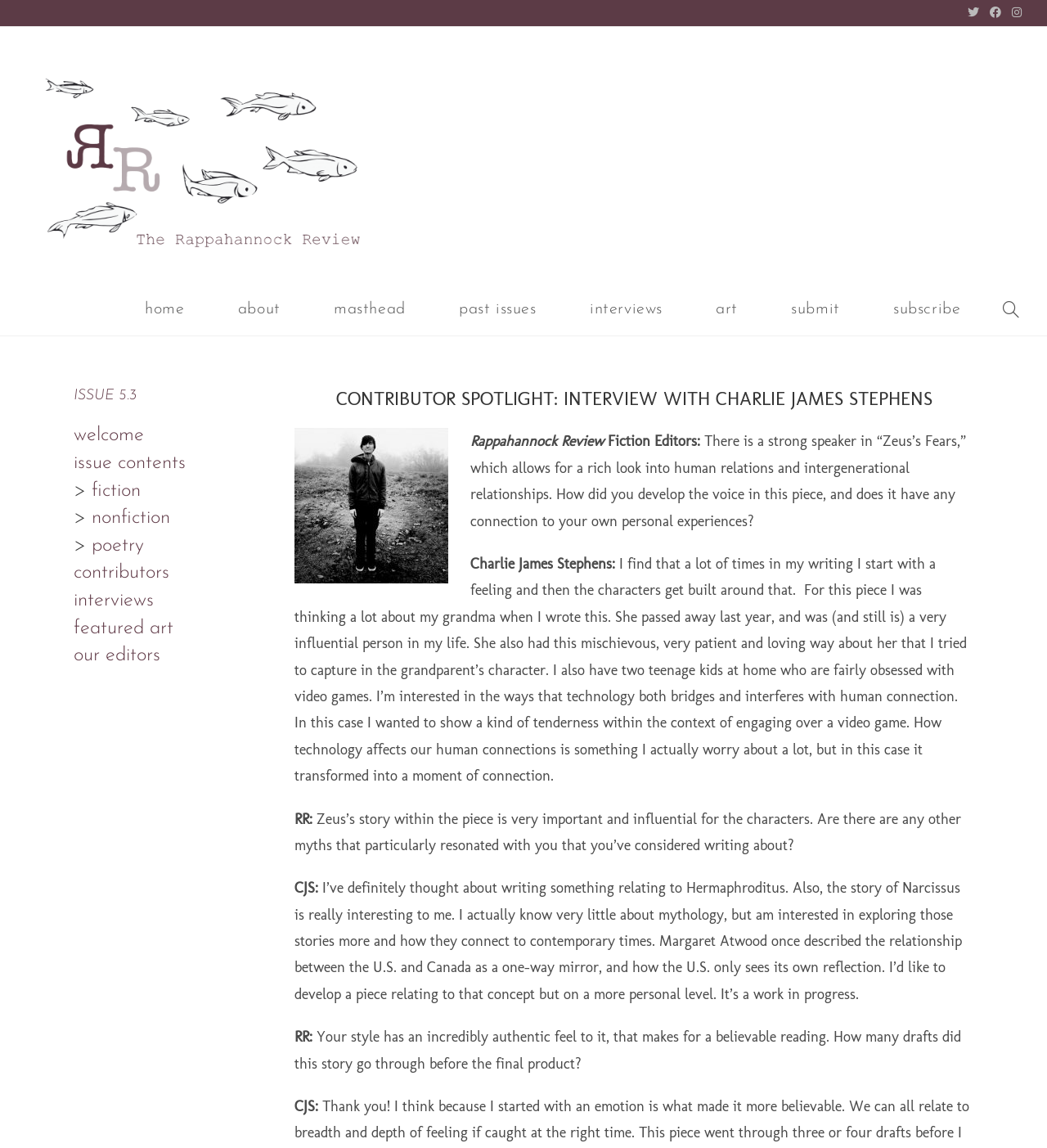How many teenage kids does Charlie James Stephens have? Using the information from the screenshot, answer with a single word or phrase.

Two